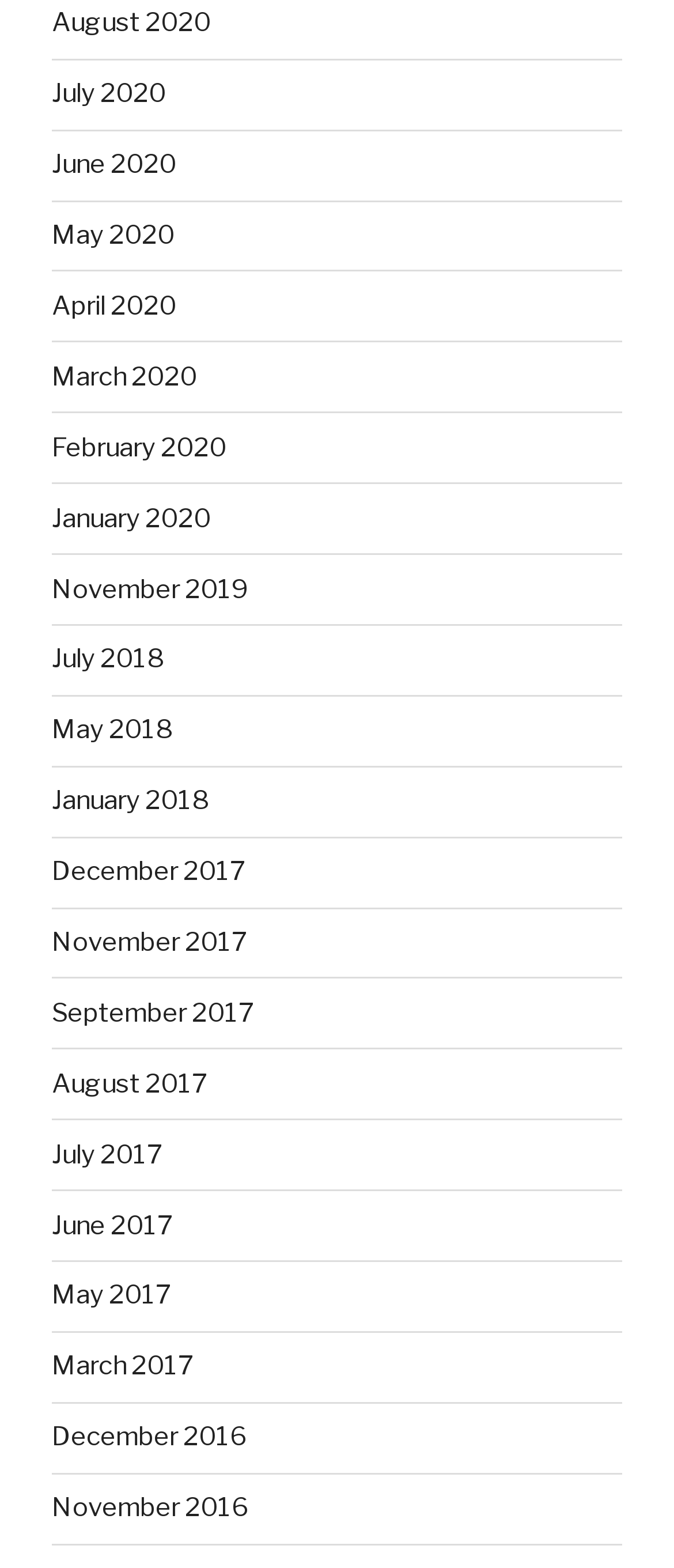Identify the bounding box coordinates of the area you need to click to perform the following instruction: "browse June 2017".

[0.077, 0.771, 0.256, 0.791]